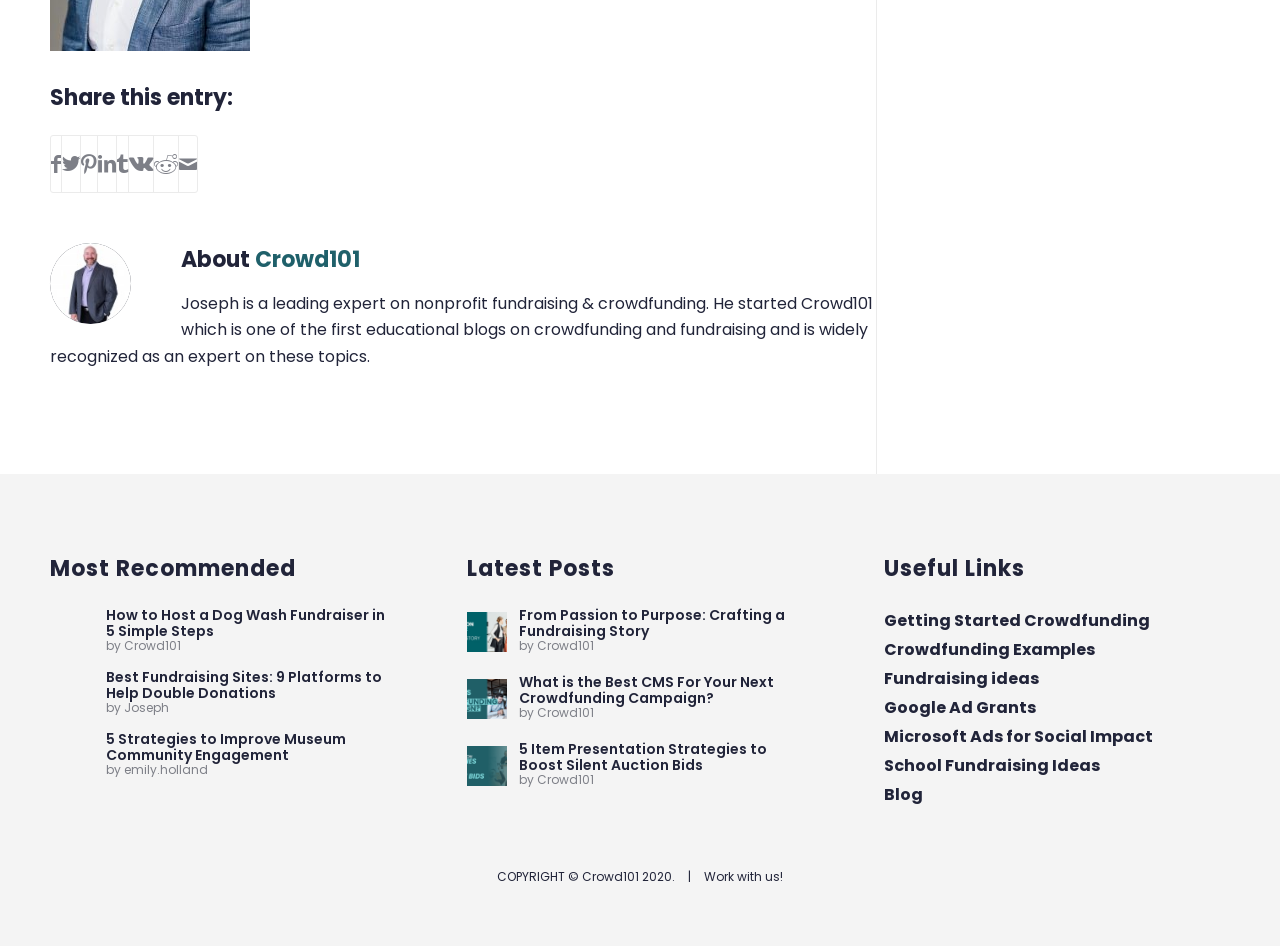Predict the bounding box of the UI element based on this description: "Microsoft Ads for Social Impact".

[0.691, 0.765, 0.961, 0.795]